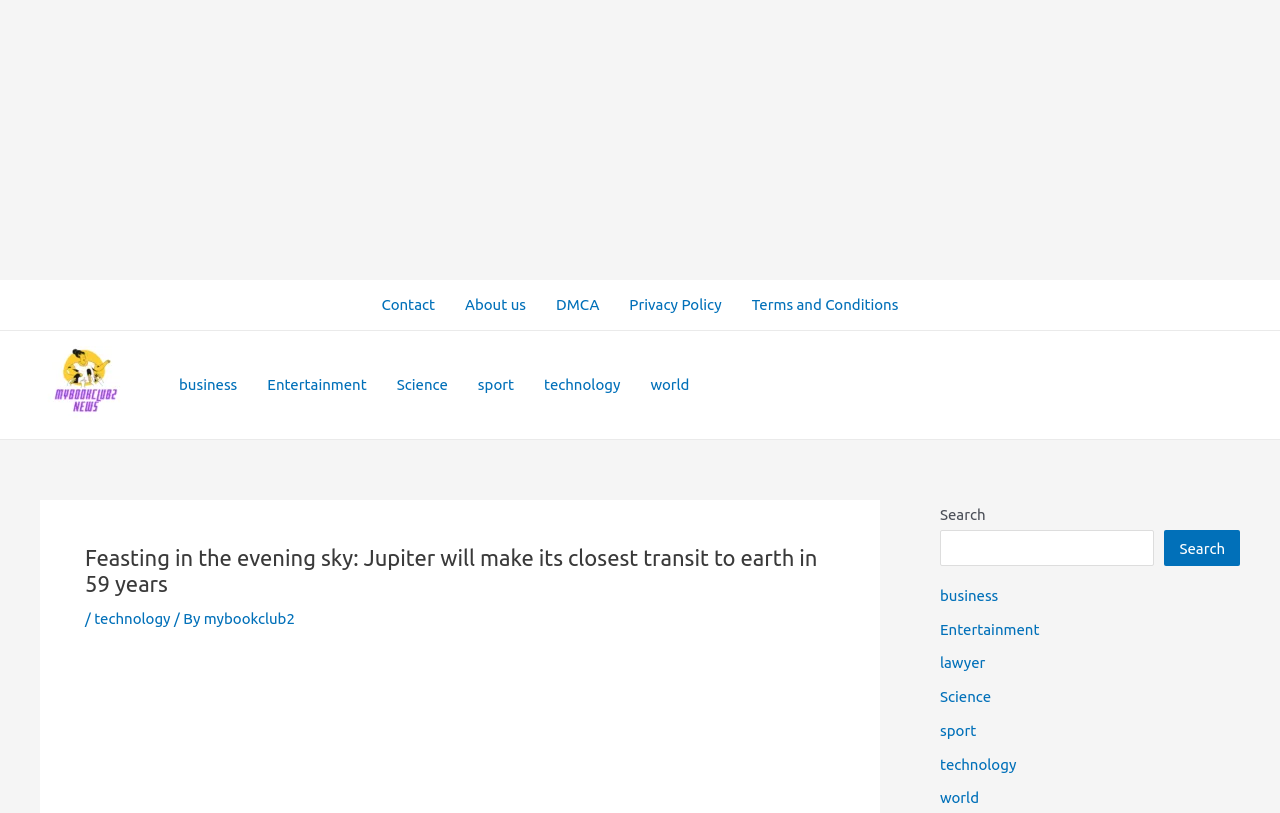Please specify the bounding box coordinates for the clickable region that will help you carry out the instruction: "Read the article about Jupiter".

[0.066, 0.67, 0.652, 0.735]